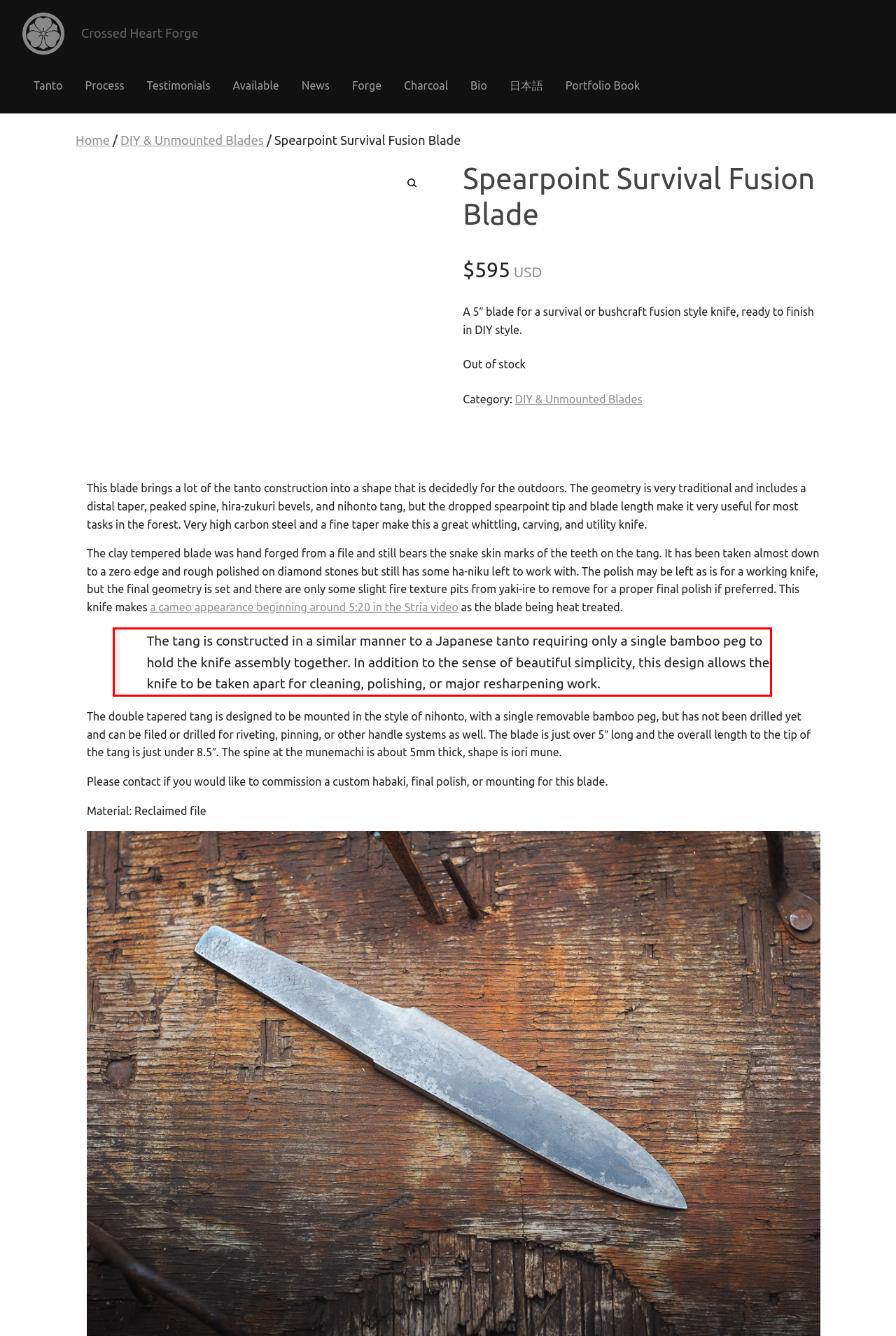Please analyze the provided webpage screenshot and perform OCR to extract the text content from the red rectangle bounding box.

The tang is constructed in a similar manner to a Japanese tanto requiring only a single bamboo peg to hold the knife assembly together. In addition to the sense of beautiful simplicity, this design allows the knife to be taken apart for cleaning, polishing, or major resharpening work.